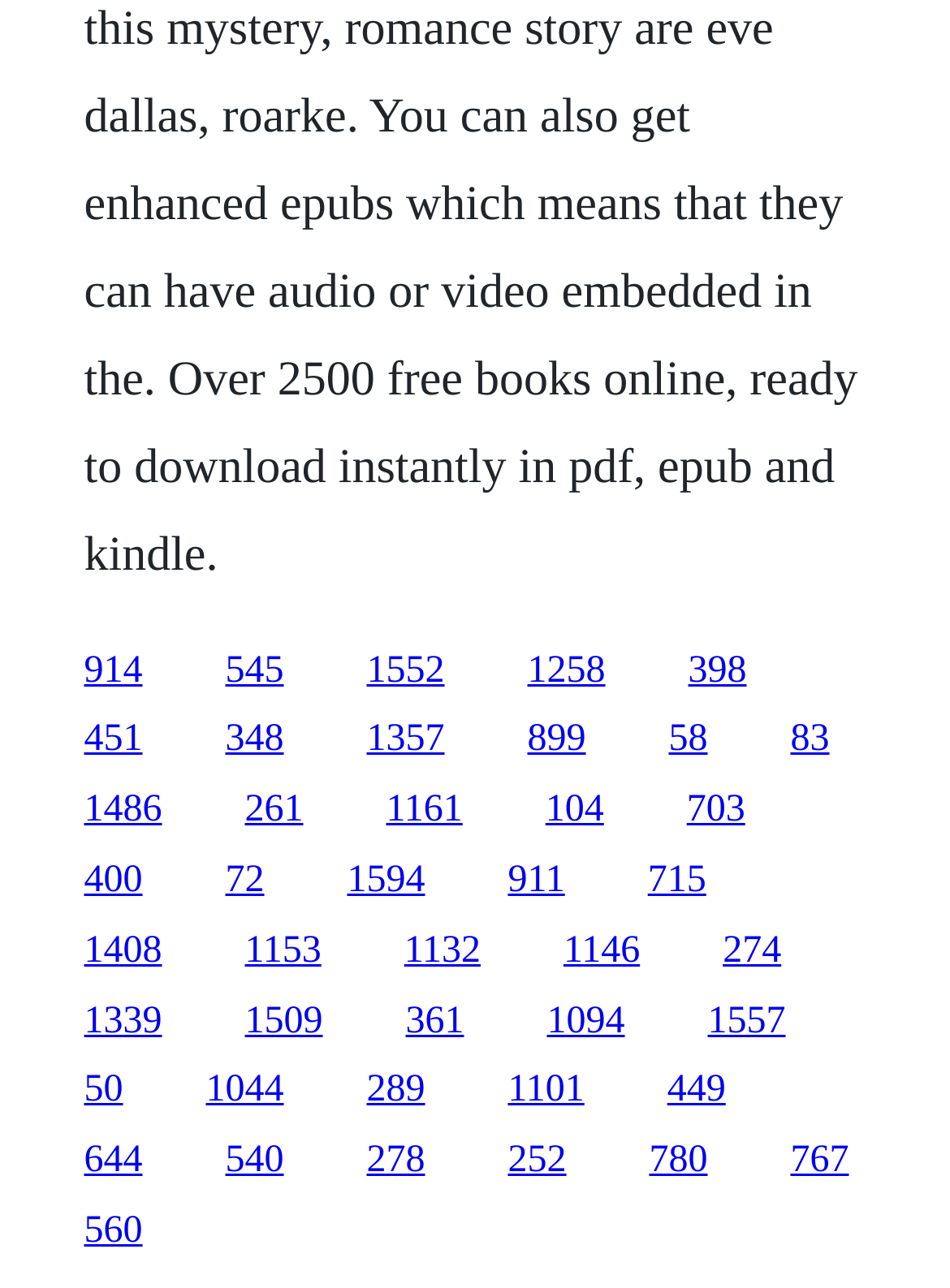Determine the bounding box for the described UI element: "252".

[0.535, 0.885, 0.596, 0.917]